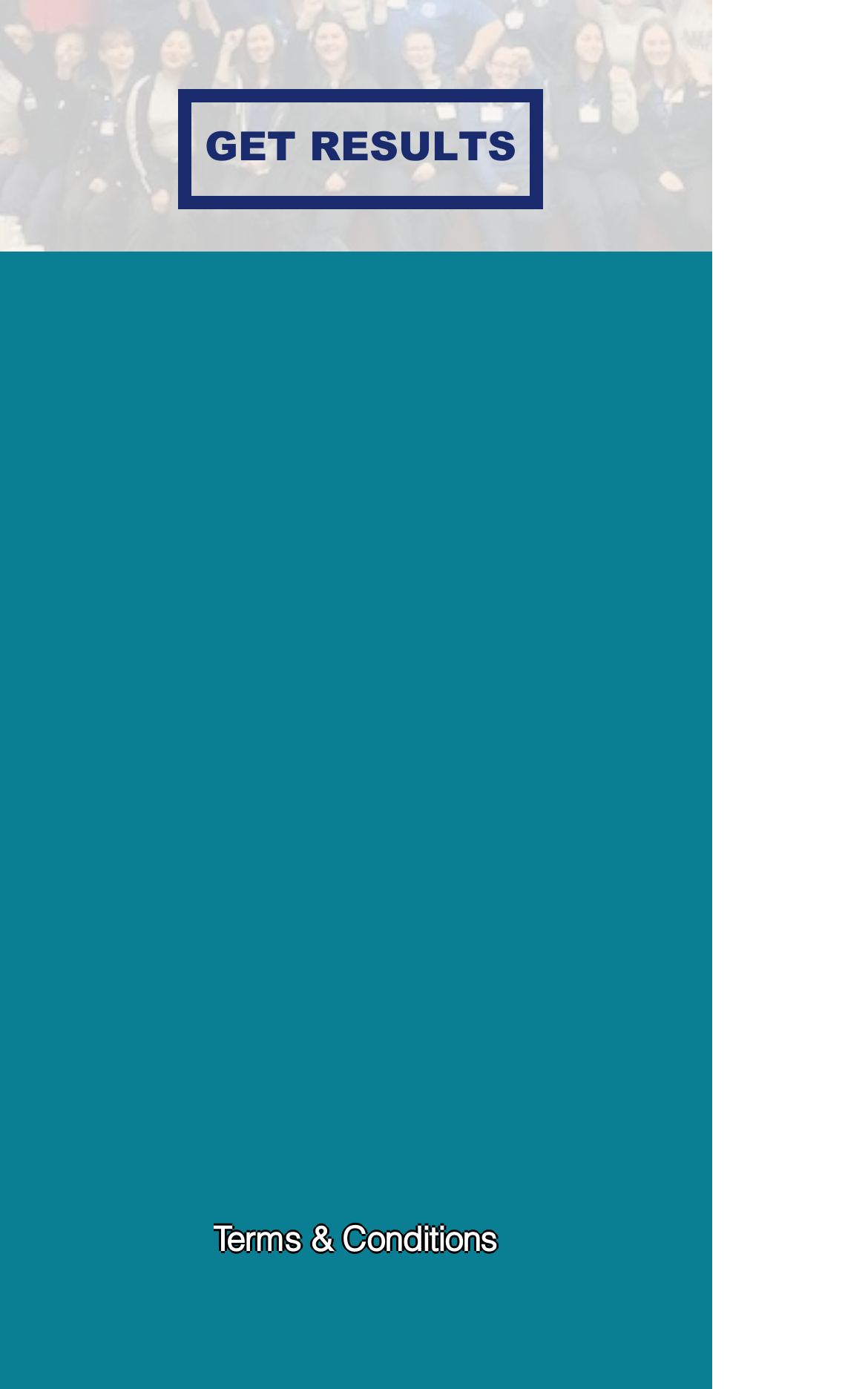What is the copyright information?
Give a detailed response to the question by analyzing the screenshot.

I found a StaticText element with the text ' 2023 by Equilibria Services ' located at the bottom of the page, with bounding box coordinates [0.145, 0.94, 0.658, 0.962]. This suggests that the copyright information is '2023 by Equilibria Services'.